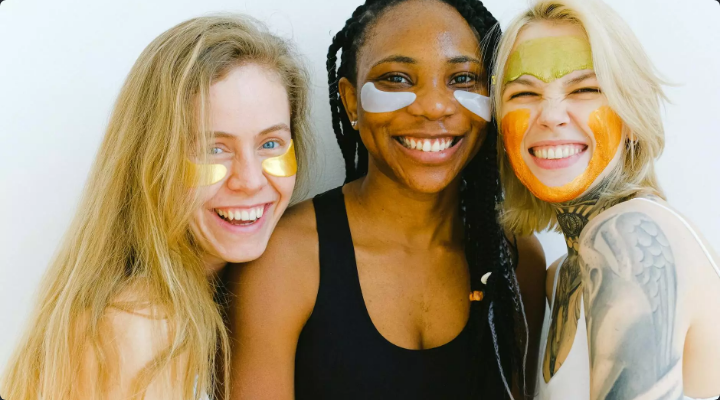Utilize the information from the image to answer the question in detail:
What color is the facial treatment on the right?

The third woman on the right is showcasing a playful orange treatment that complements her blonde hair, adding to the vibrant and joyful atmosphere of the image.